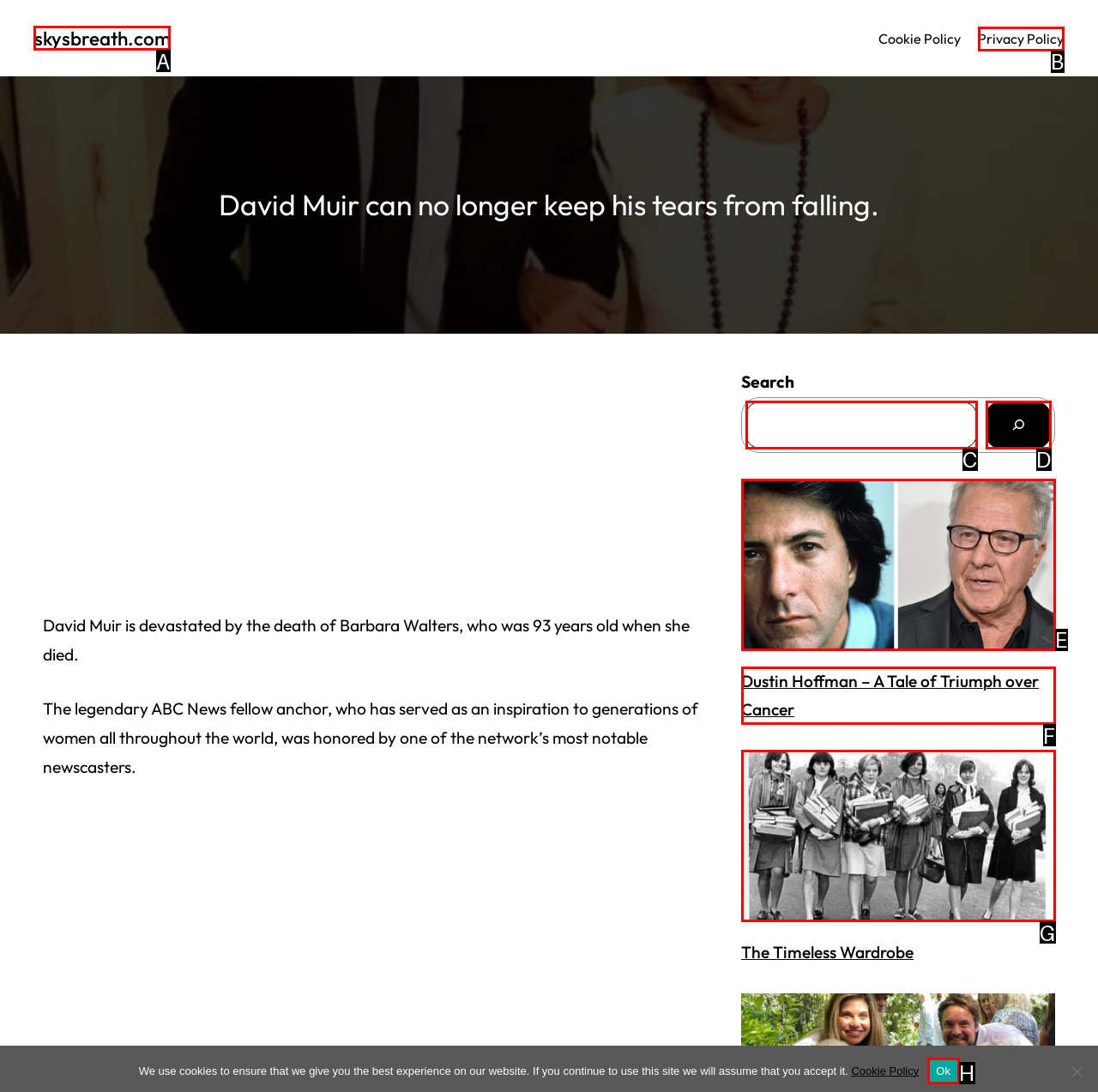Look at the highlighted elements in the screenshot and tell me which letter corresponds to the task: click the skysbreath.com link.

A